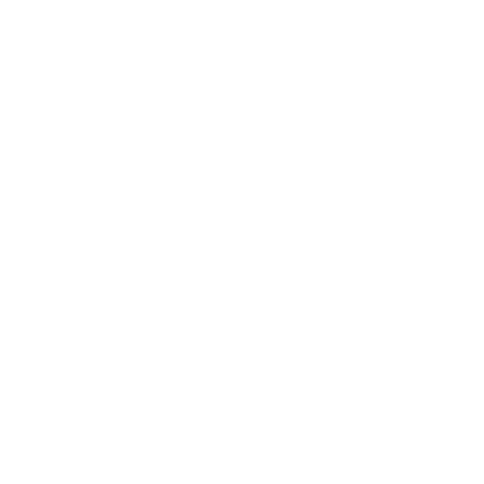What is the weight of the ruby?
Using the picture, provide a one-word or short phrase answer.

0.3 carats